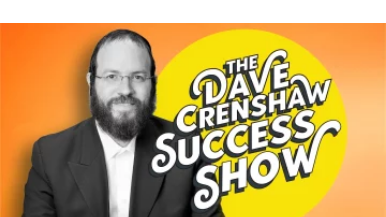Please give a succinct answer using a single word or phrase:
What is the color of the background in the image?

Vibrant orange